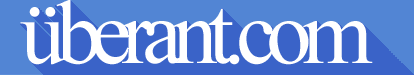What is the font style of the logo?
Please provide an in-depth and detailed response to the question.

The font style of the logo is modern and stylized, which is described in the caption as prominently displaying the logo of Uberant.com.